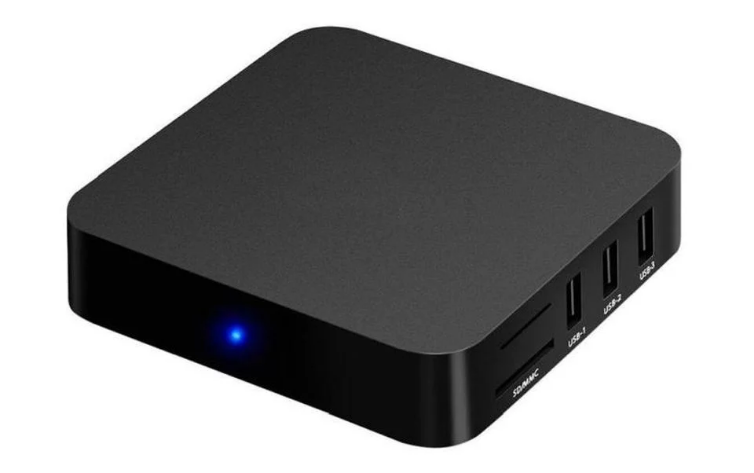Create a detailed narrative of what is happening in the image.

The image displays a sleek, compact black media streaming device designed for home entertainment. It features a smooth, rounded design with a subtle blue LED light at the front, indicating power status. On the side, there are multiple ports, including USB connections and a slot for an SD card, allowing for extensive connectivity and expansion options. This device is ideal for enhancing your TV viewing experience by enabling access to various streaming services, channels, and easy setup through activation links. Perfect for new Roku users, it promises user-friendly functionality while integrating seamlessly into any home setup.